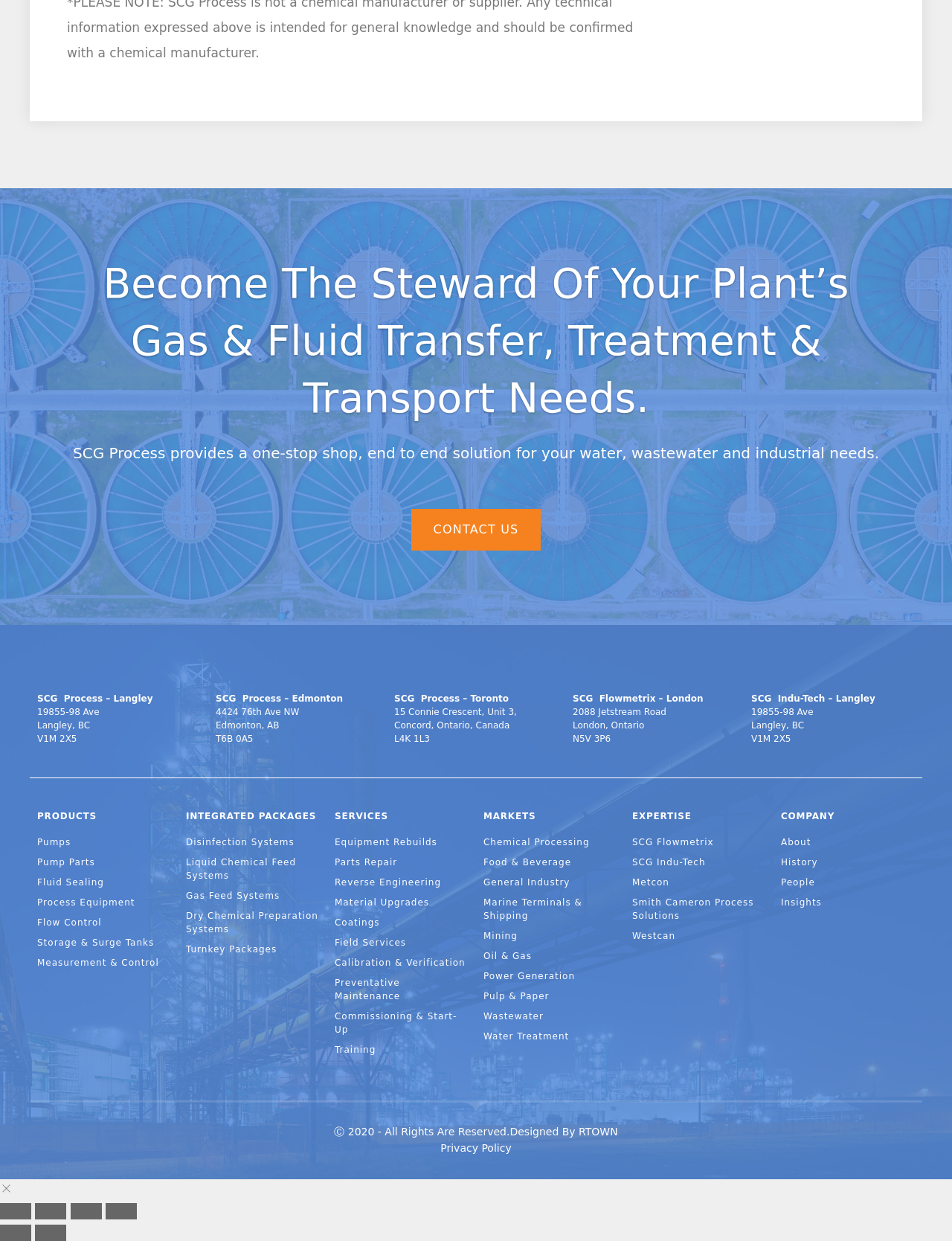Locate the bounding box coordinates of the region to be clicked to comply with the following instruction: "Explore SCG Flowmetrix". The coordinates must be four float numbers between 0 and 1, in the form [left, top, right, bottom].

[0.664, 0.673, 0.805, 0.684]